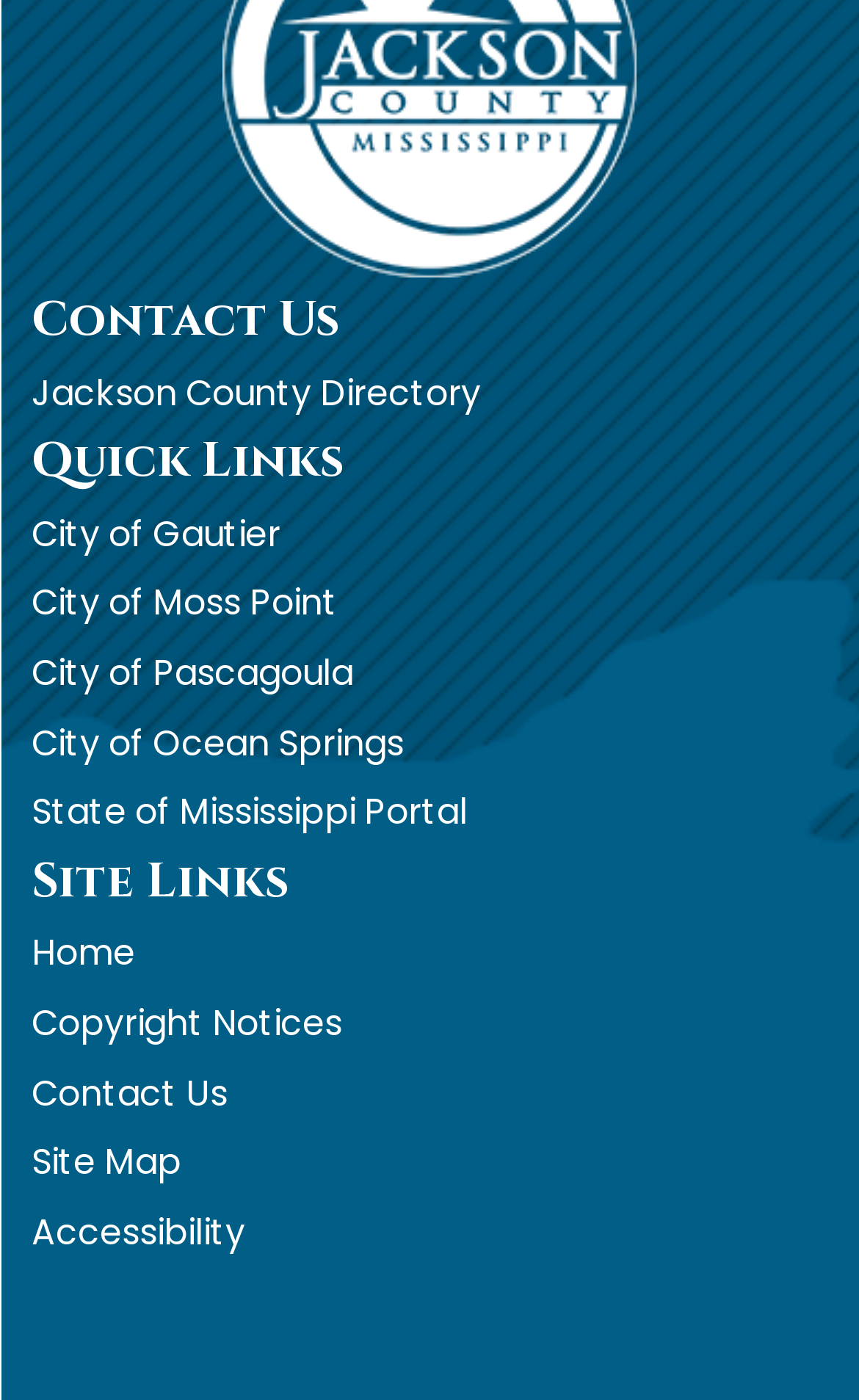Please identify the coordinates of the bounding box for the clickable region that will accomplish this instruction: "access City of Gautier".

[0.037, 0.363, 0.327, 0.399]